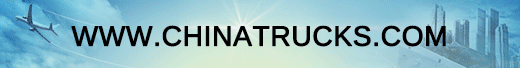Offer a detailed narrative of the scene depicted in the image.

The image displays the prominent website header for "www.chinatrucks.com," set against a backdrop featuring an expansive sky with a soft gradient and hints of urban architecture. The bold, dark text contrasts sharply with the lighter, calming tones of the background, emphasizing the website's role as a go-to source for news and information about the truck industry in China. This element serves not only as a navigation tool but also reflects the site's focus on truck-related content, appealing to industry professionals and enthusiasts alike. The visual design enhances the overall user experience by creating an inviting and informative atmosphere.